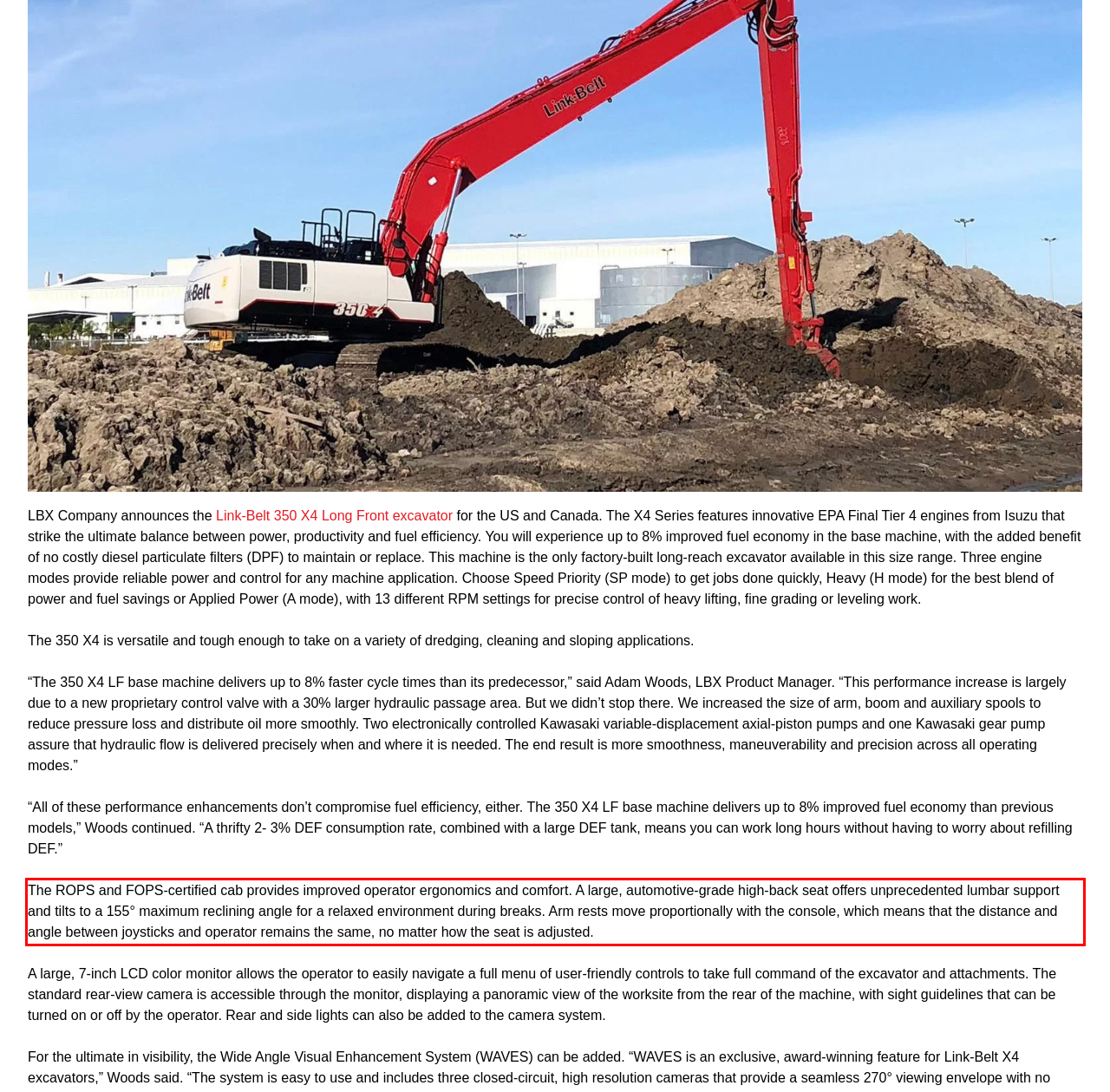You have a screenshot of a webpage where a UI element is enclosed in a red rectangle. Perform OCR to capture the text inside this red rectangle.

The ROPS and FOPS-certified cab provides improved operator ergonomics and comfort. A large, automotive-grade high-back seat offers unprecedented lumbar support and tilts to a 155° maximum reclining angle for a relaxed environment during breaks. Arm rests move proportionally with the console, which means that the distance and angle between joysticks and operator remains the same, no matter how the seat is adjusted.